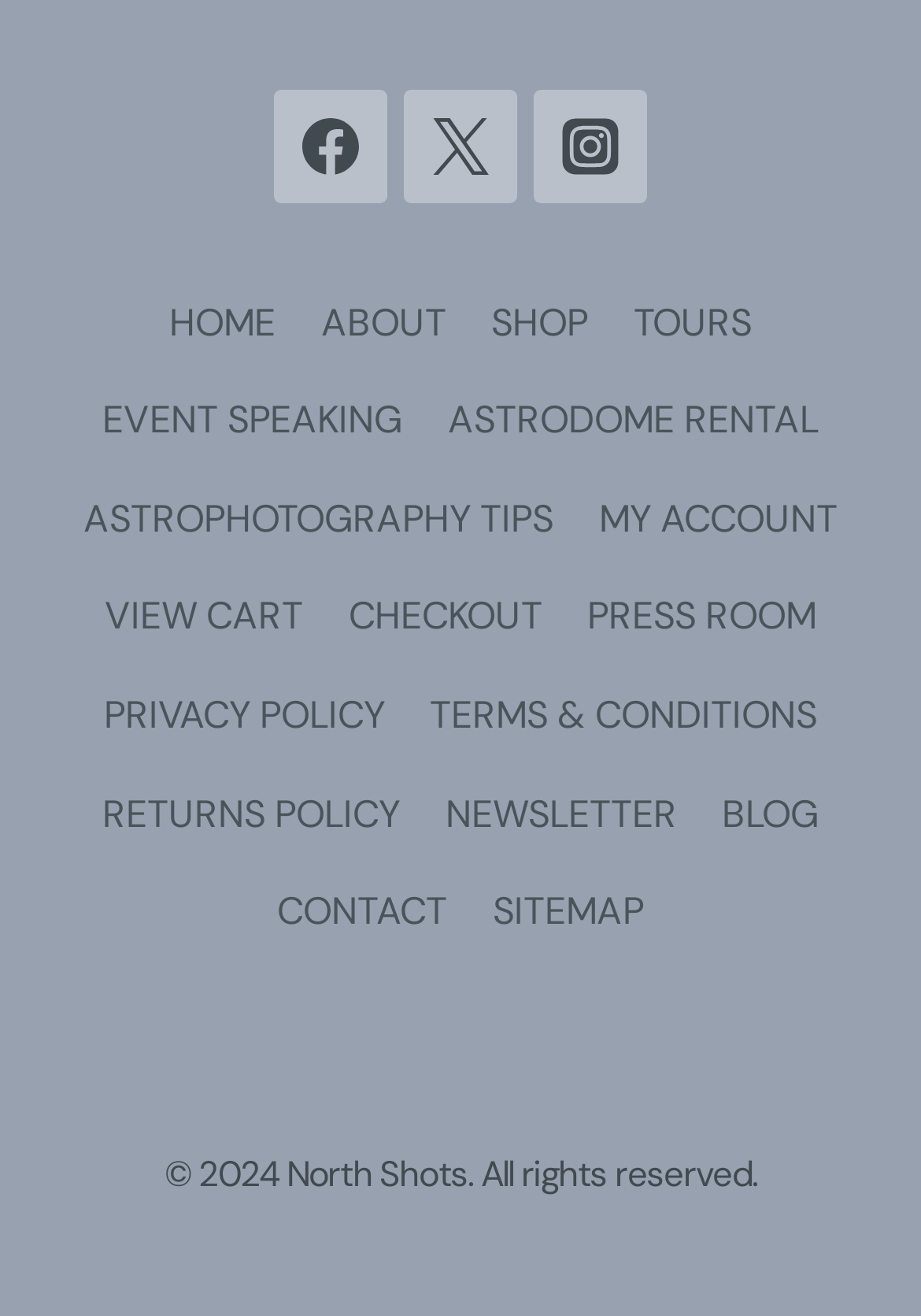Find the bounding box coordinates of the clickable area that will achieve the following instruction: "go to CONTACT page".

[0.276, 0.656, 0.51, 0.731]